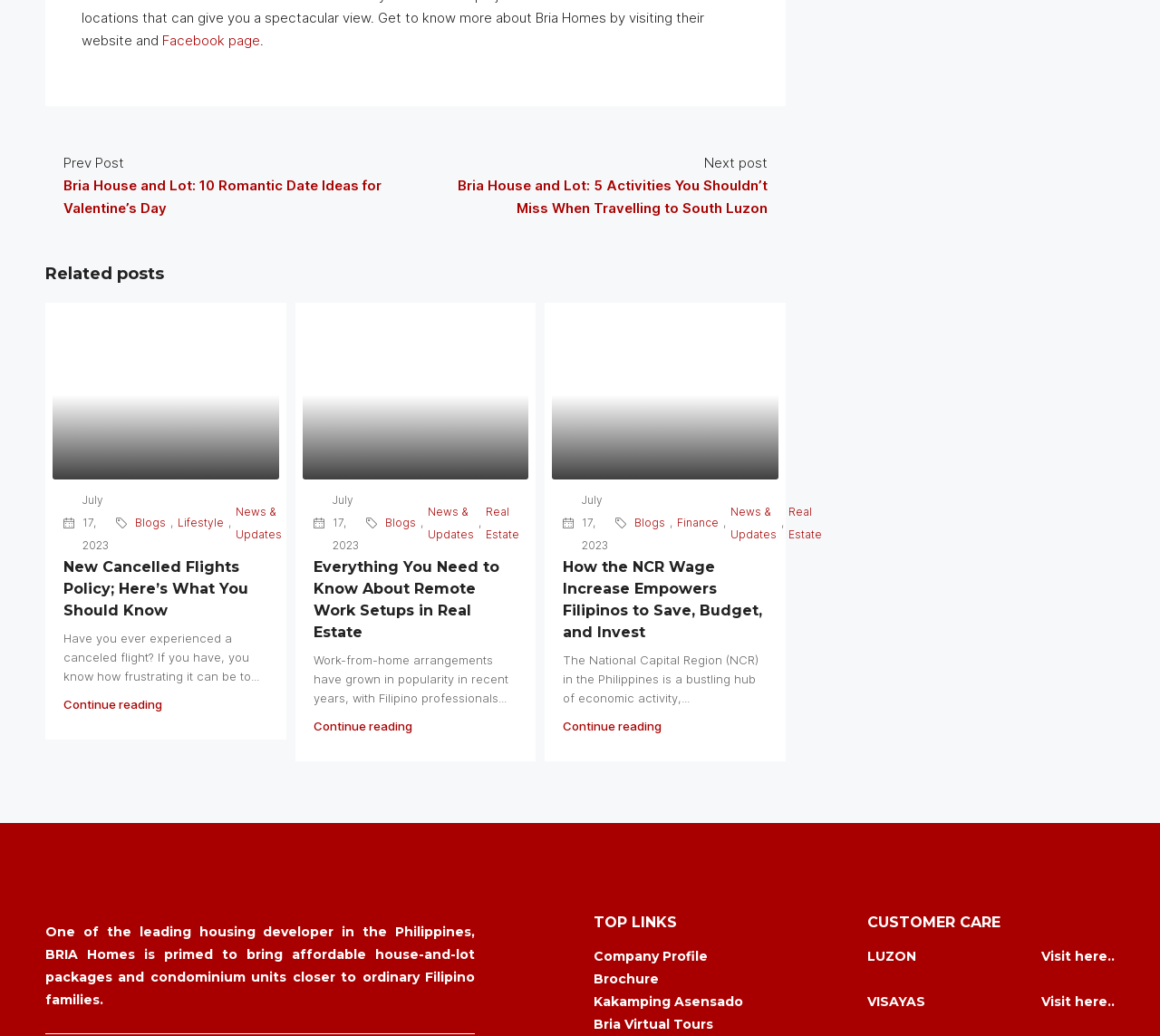Specify the bounding box coordinates of the area to click in order to execute this command: 'Click on 'Prev Post''. The coordinates should consist of four float numbers ranging from 0 to 1, and should be formatted as [left, top, right, bottom].

[0.055, 0.149, 0.107, 0.166]